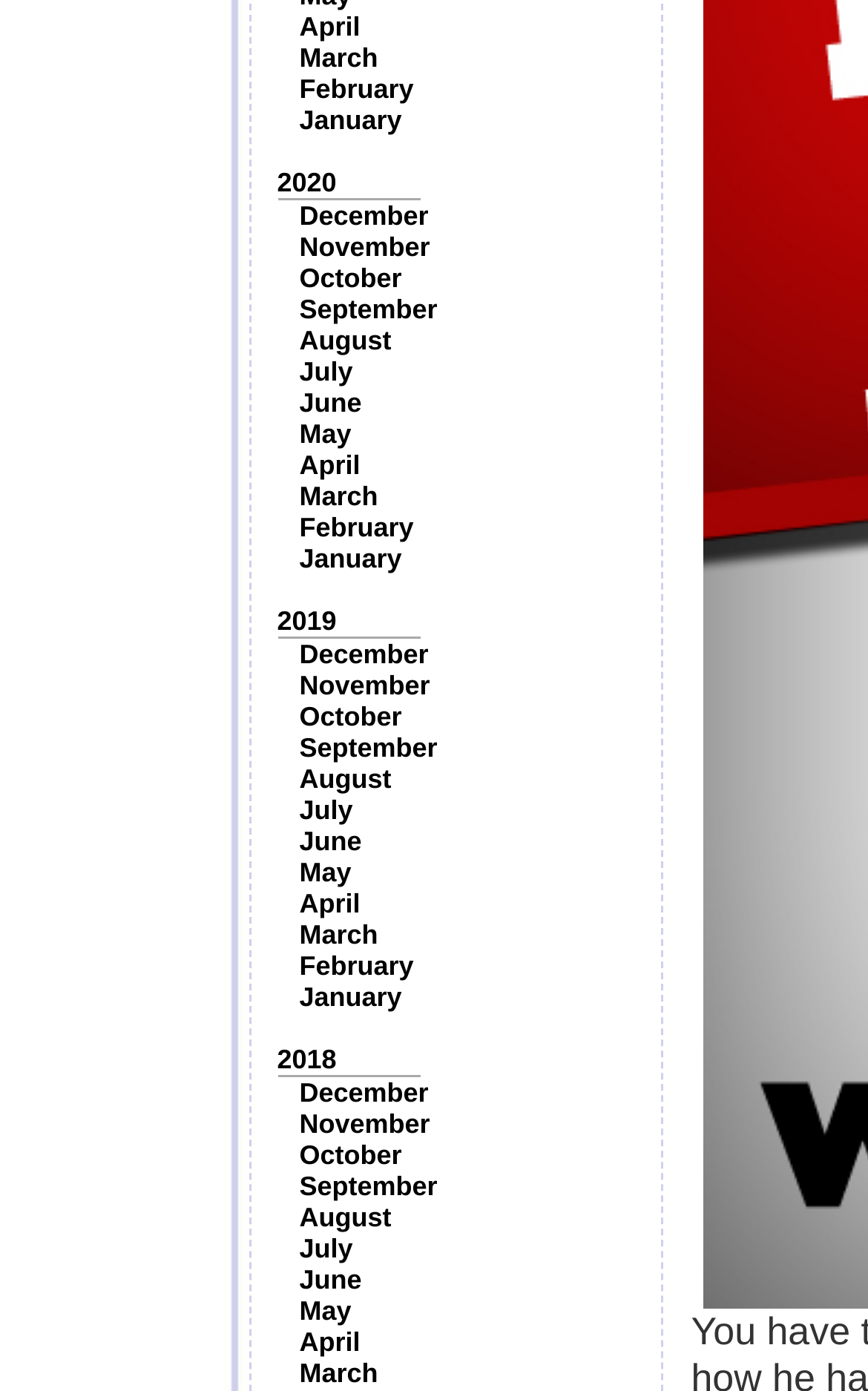What is the vertical position of 'February' in 2018 relative to 'January' in 2018?
Give a one-word or short phrase answer based on the image.

Below